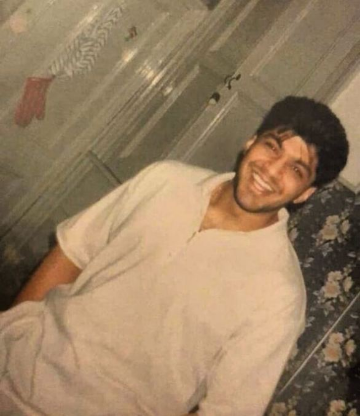What is the setting of the photograph?
Using the image, provide a concise answer in one word or a short phrase.

Domestic